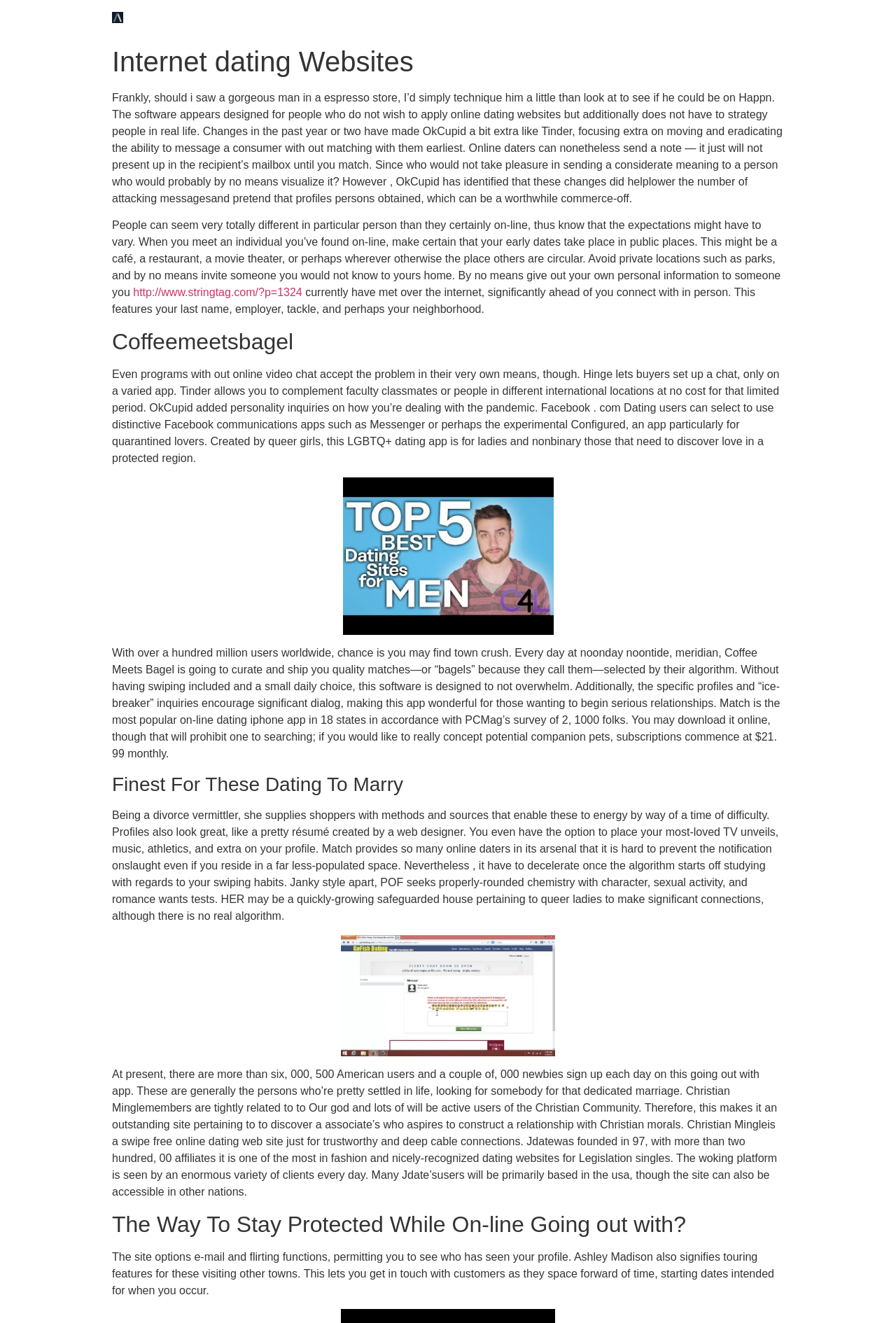Given the element description "http://www.stringtag.com/?p=1324" in the screenshot, predict the bounding box coordinates of that UI element.

[0.149, 0.217, 0.337, 0.226]